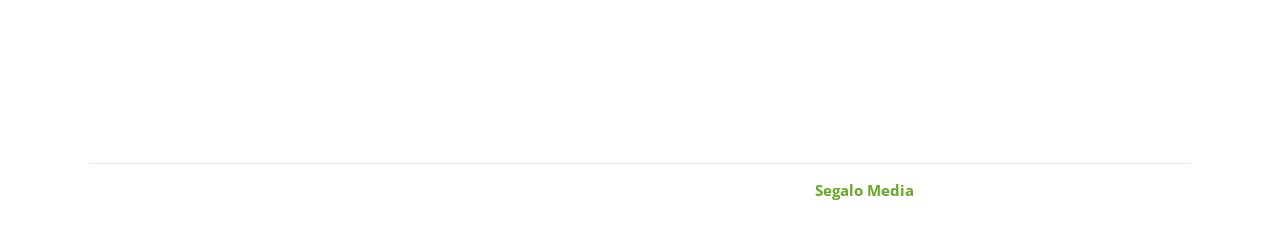Please study the image and answer the question comprehensively:
What is the phone number provided on the webpage?

The phone number '816.355.6785' is provided as a link element with ID 383, located at the top-right section of the webpage.